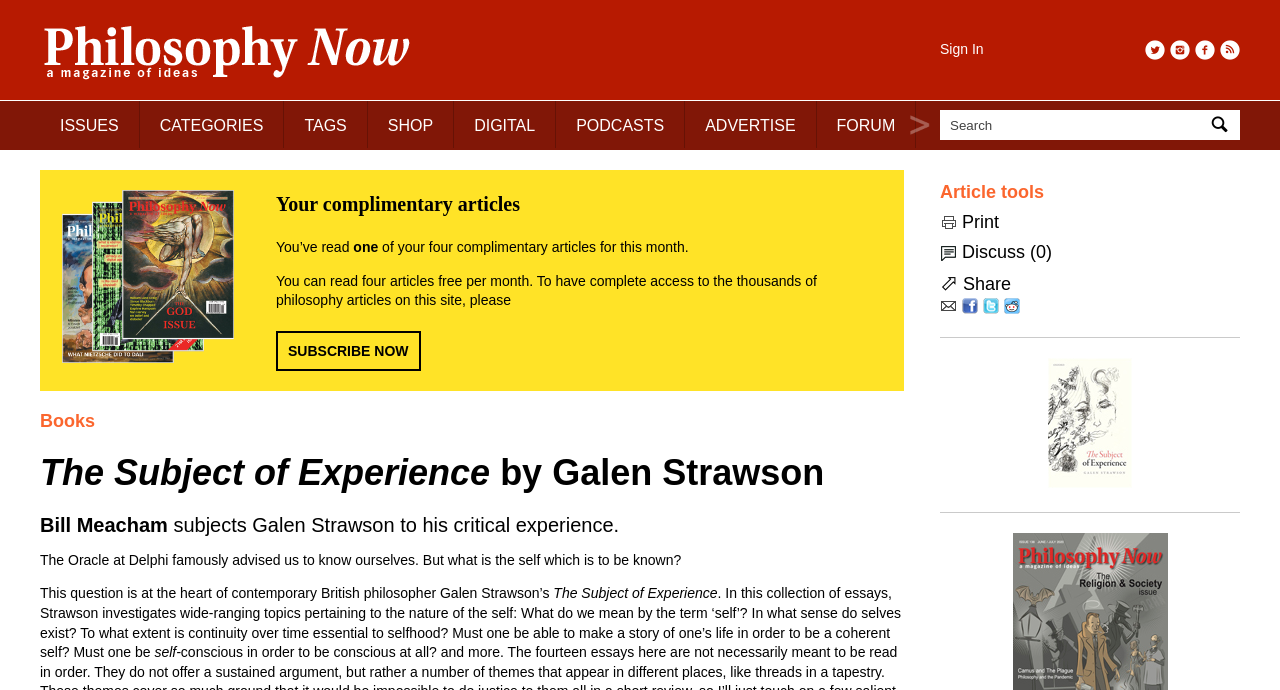Find the headline of the webpage and generate its text content.

The Subject of Experience by Galen Strawson